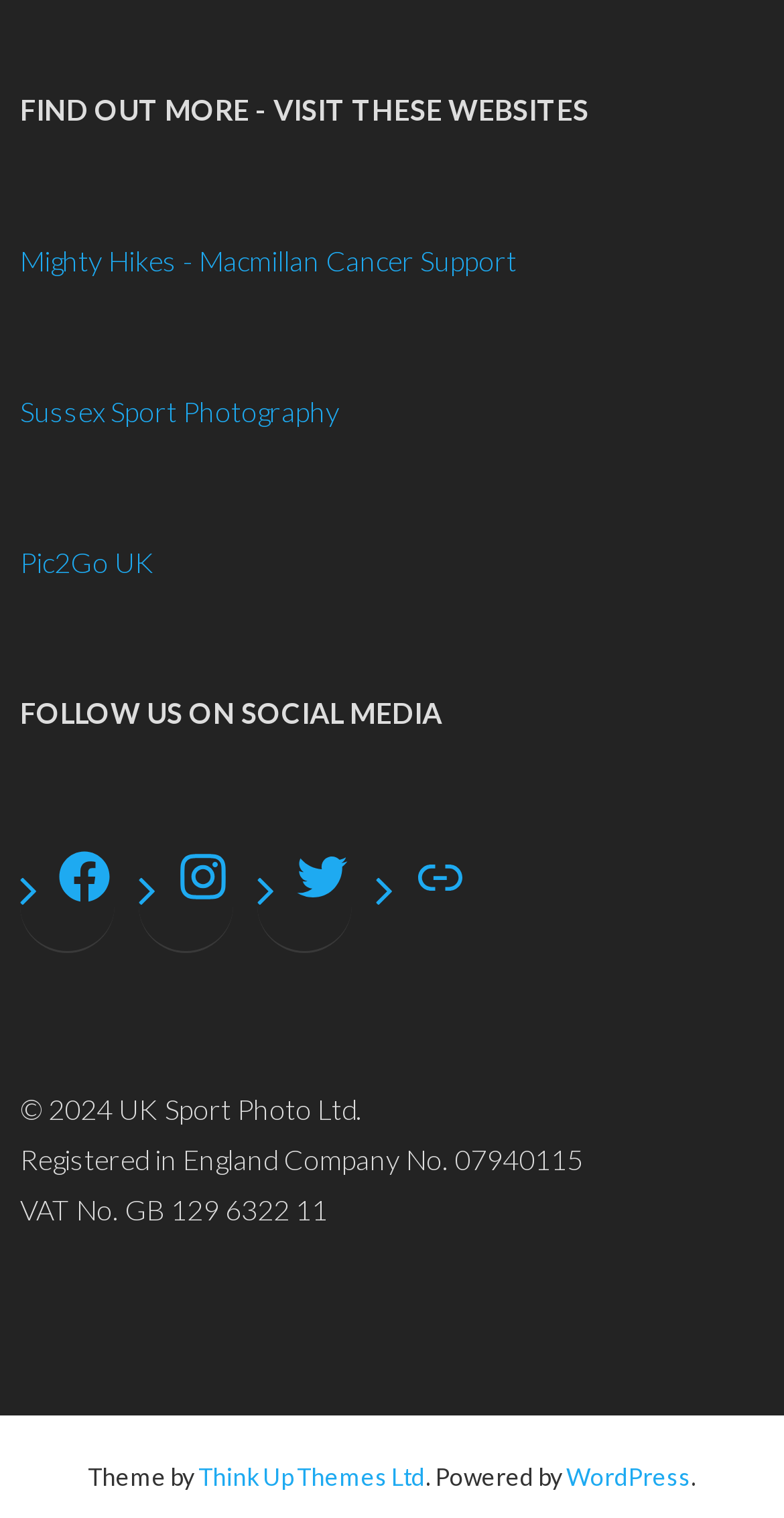Locate the UI element described by Link to Pic2Go UK Twitter and provide its bounding box coordinates. Use the format (top-left x, top-left y, bottom-right x, bottom-right y) with all values as floating point numbers between 0 and 1.

[0.328, 0.556, 0.449, 0.598]